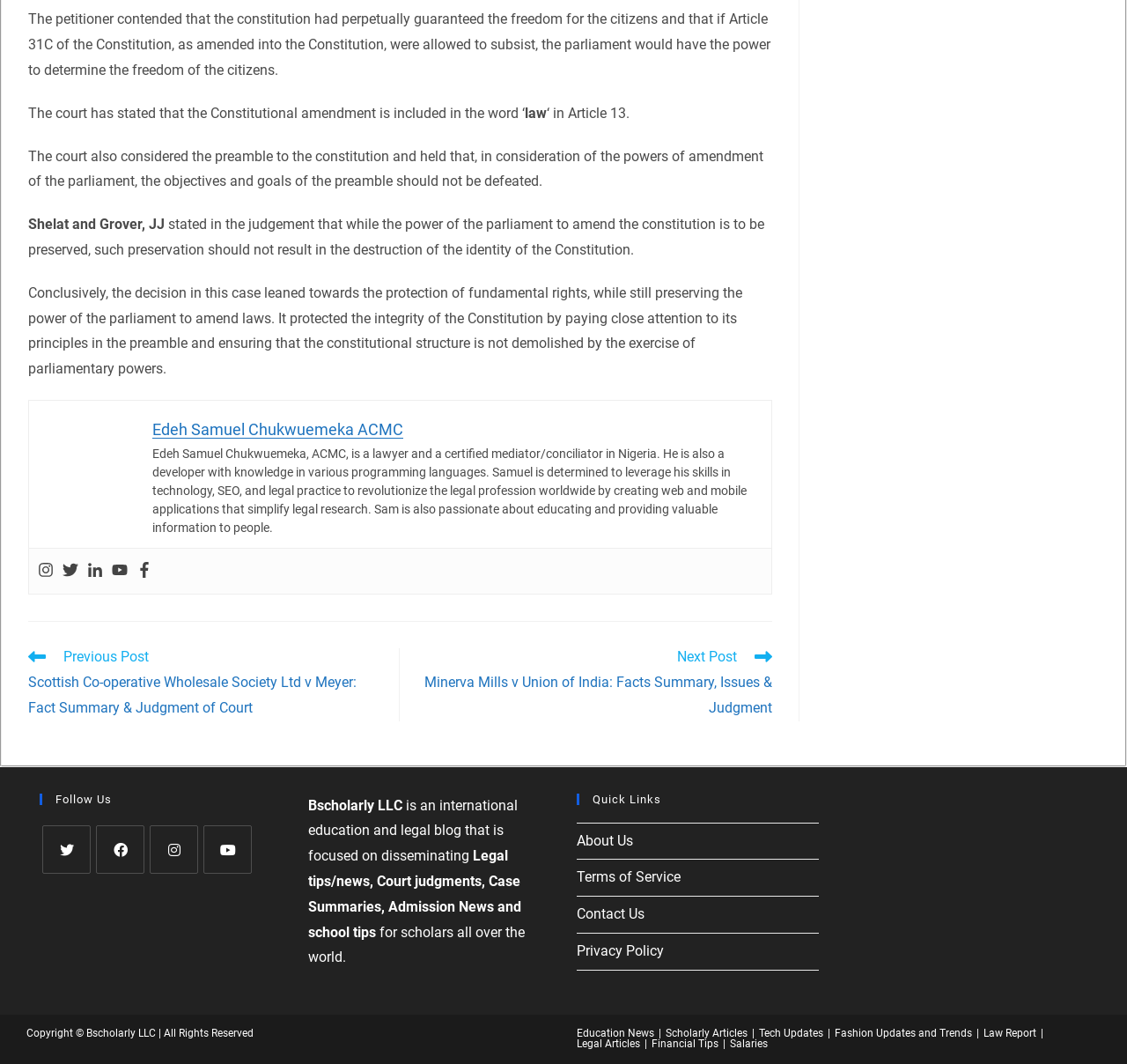Please use the details from the image to answer the following question comprehensively:
What type of articles can you find on Bscholarly LLC?

I discovered these types of articles by examining the link elements with IDs 611, 619, and 609, which are located under the 'Quick Links' heading.